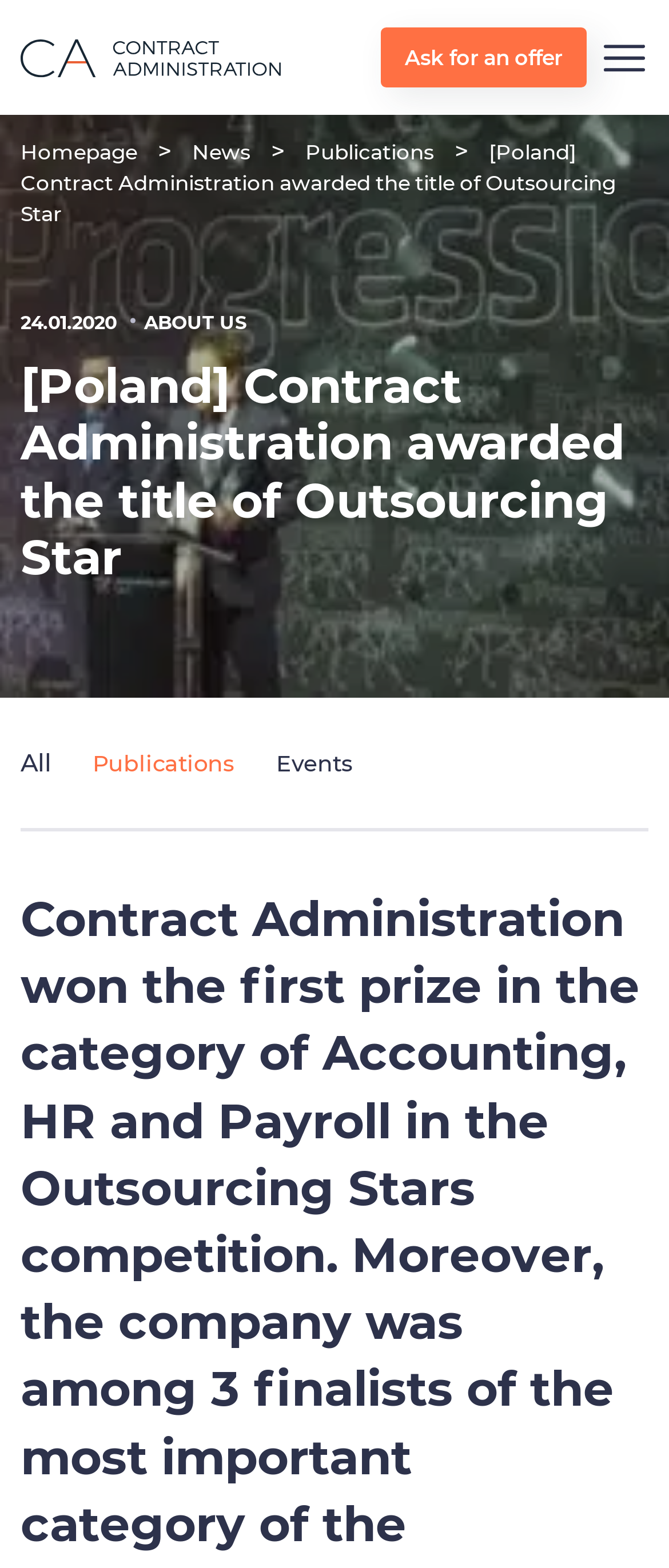Answer the question briefly using a single word or phrase: 
What type of content is available on the webpage?

News, Publications, Events